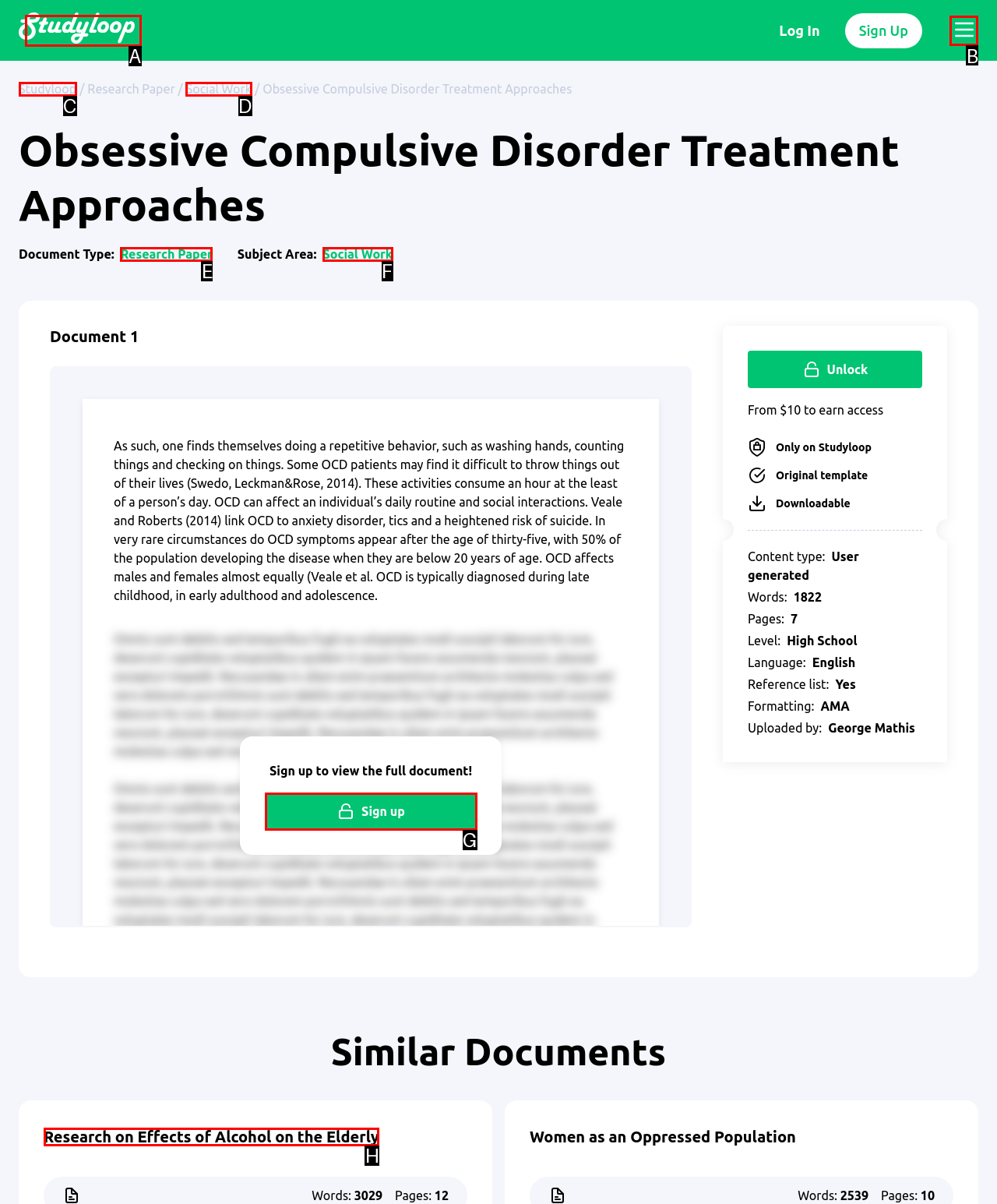Tell me the letter of the UI element to click in order to accomplish the following task: Click on the 'Open menu' button
Answer with the letter of the chosen option from the given choices directly.

B